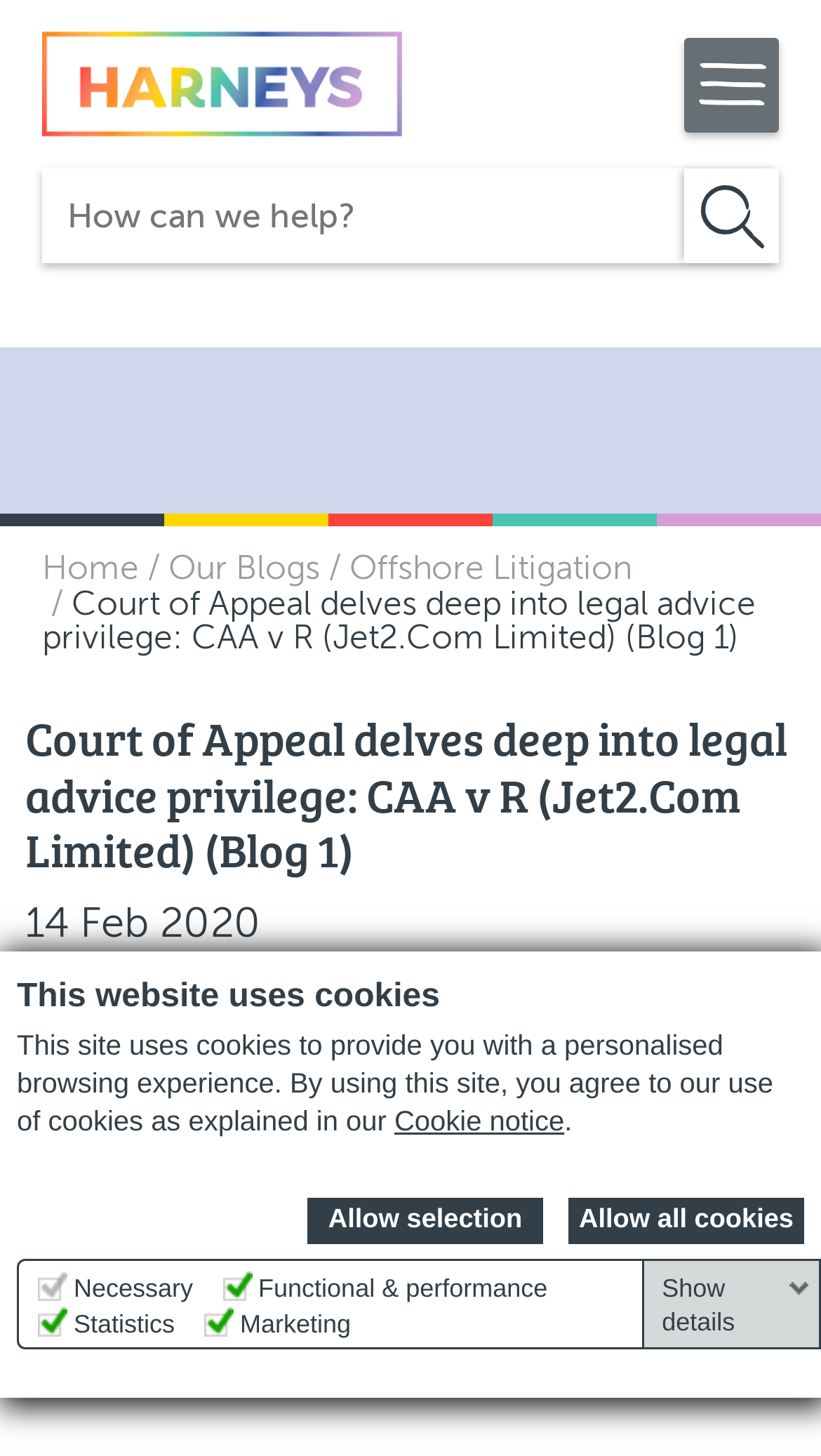Generate a detailed explanation of the webpage's features and information.

The webpage appears to be a blog post from the Offshore Litigation Blog by Harneys. The title of the blog post is "Court of Appeal delves deep into legal advice privilege: CAA v R (Jet2.Com Limited) (Blog 1)" and is displayed prominently at the top of the page. Below the title, there is a date "14 Feb 2020" indicating when the blog post was published.

On the top left corner of the page, there is a logo of the law firm Harneys, which is a link to the homepage. Next to the logo, there are links to "Our Blogs" and "Offshore Litigation" which are likely categories or sections of the blog.

On the top right corner, there is a search bar where users can type to search for content on the website. The search bar is accompanied by a submit button with a magnifying glass icon.

Below the search bar, there is a cookie notice dialog box that informs users about the website's use of cookies. The dialog box provides options to allow or deny the use of different types of cookies, including necessary, functional, performance, statistics, and marketing cookies.

The main content of the blog post is displayed below the cookie notice dialog box. The text is divided into paragraphs and appears to discuss a recent court decision related to legal advice privilege.

There are several links and buttons scattered throughout the page, including links to print the blog post, share it on social media, and navigate to other sections of the website.